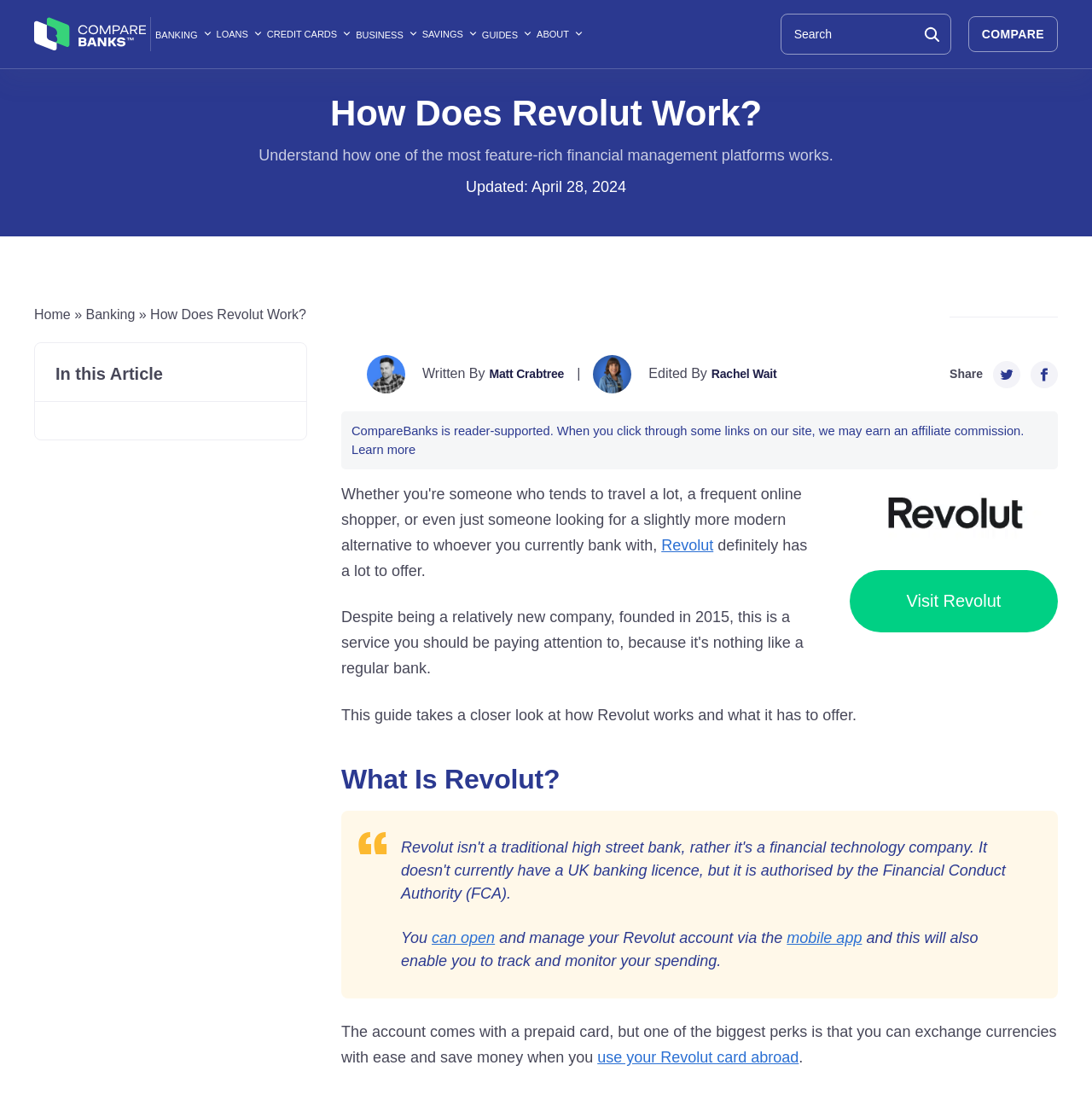Please specify the bounding box coordinates for the clickable region that will help you carry out the instruction: "Visit Revolut".

[0.778, 0.515, 0.969, 0.572]